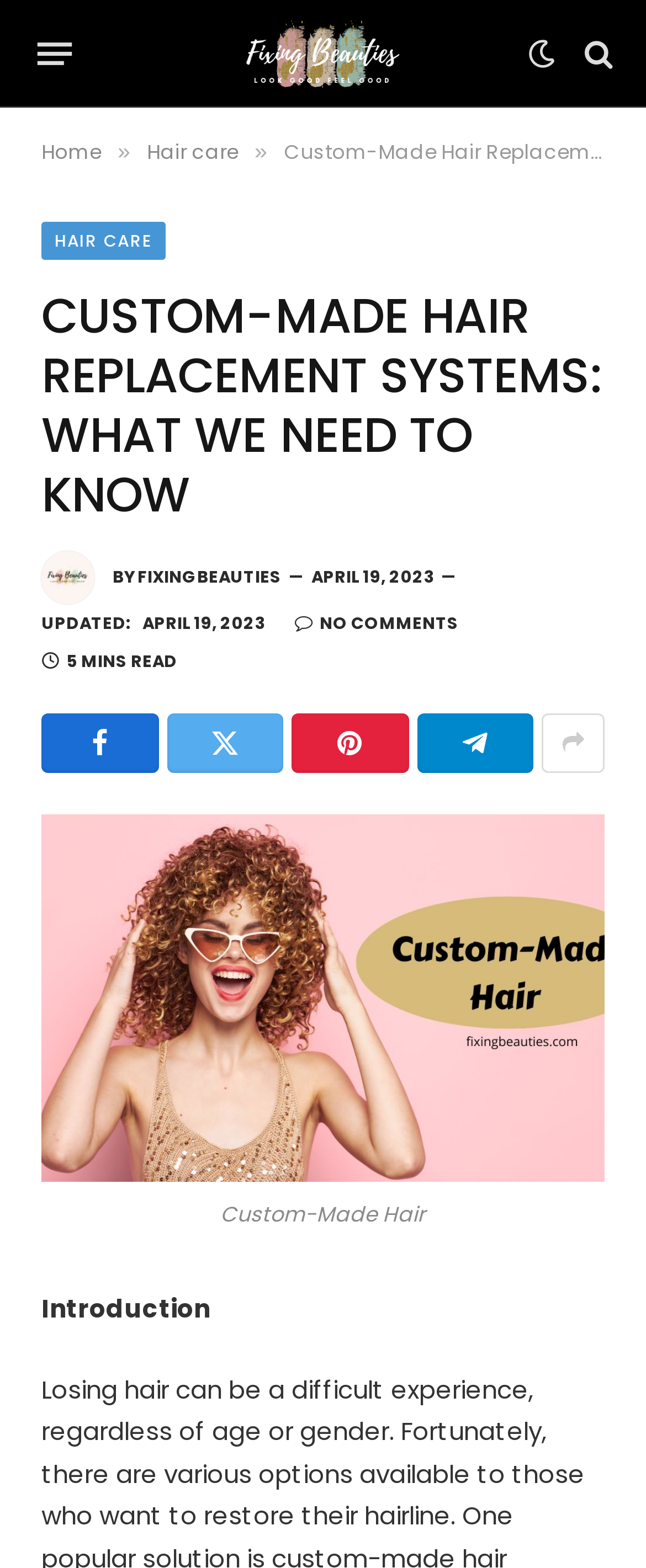What is the name of the website?
With the help of the image, please provide a detailed response to the question.

I determined the name of the website by looking at the link element with the text 'Fixing Beauties' at the top of the webpage, which is likely to be the website's logo or title.